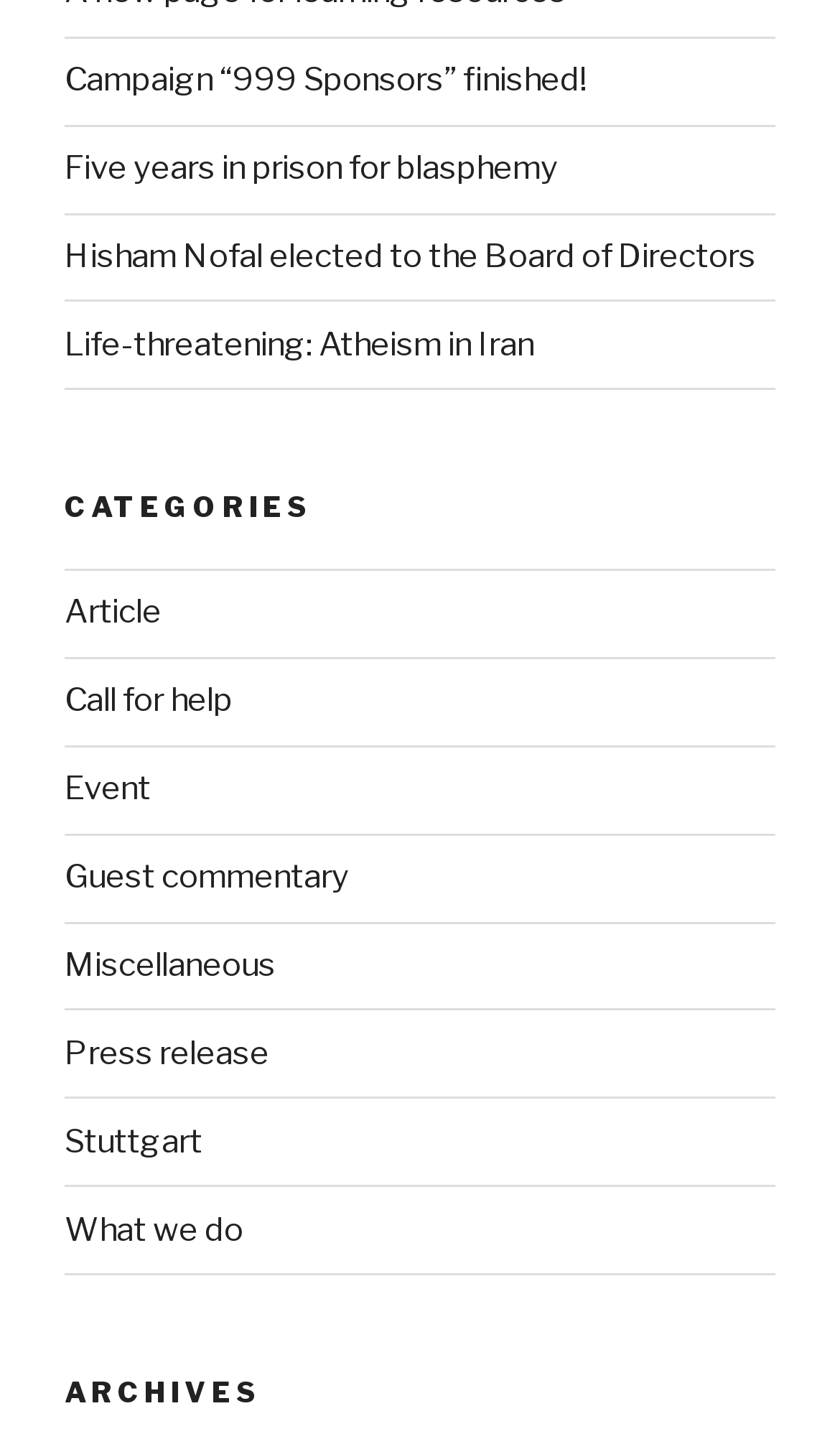Using the element description Campaign “999 Sponsors” finished!, predict the bounding box coordinates for the UI element. Provide the coordinates in (top-left x, top-left y, bottom-right x, bottom-right y) format with values ranging from 0 to 1.

[0.077, 0.042, 0.697, 0.069]